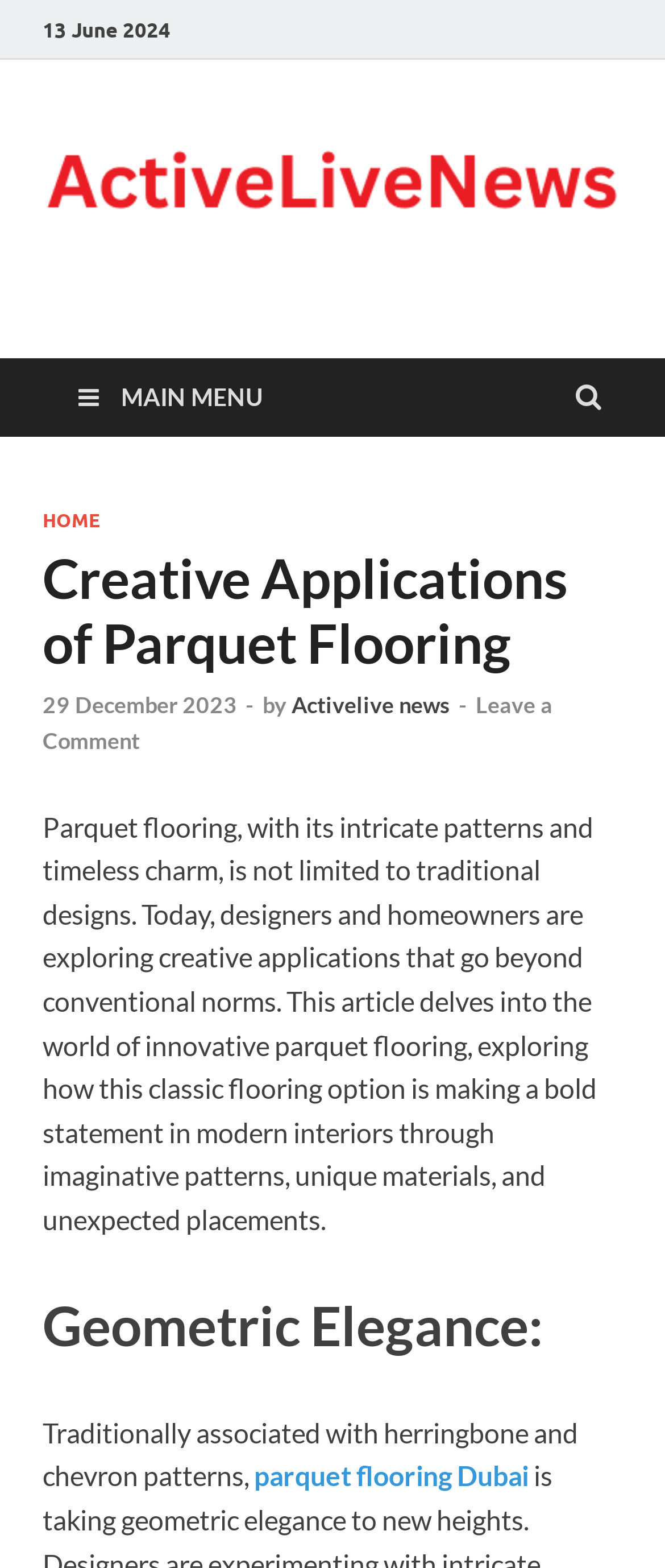What is the date of the article?
By examining the image, provide a one-word or phrase answer.

13 June 2024